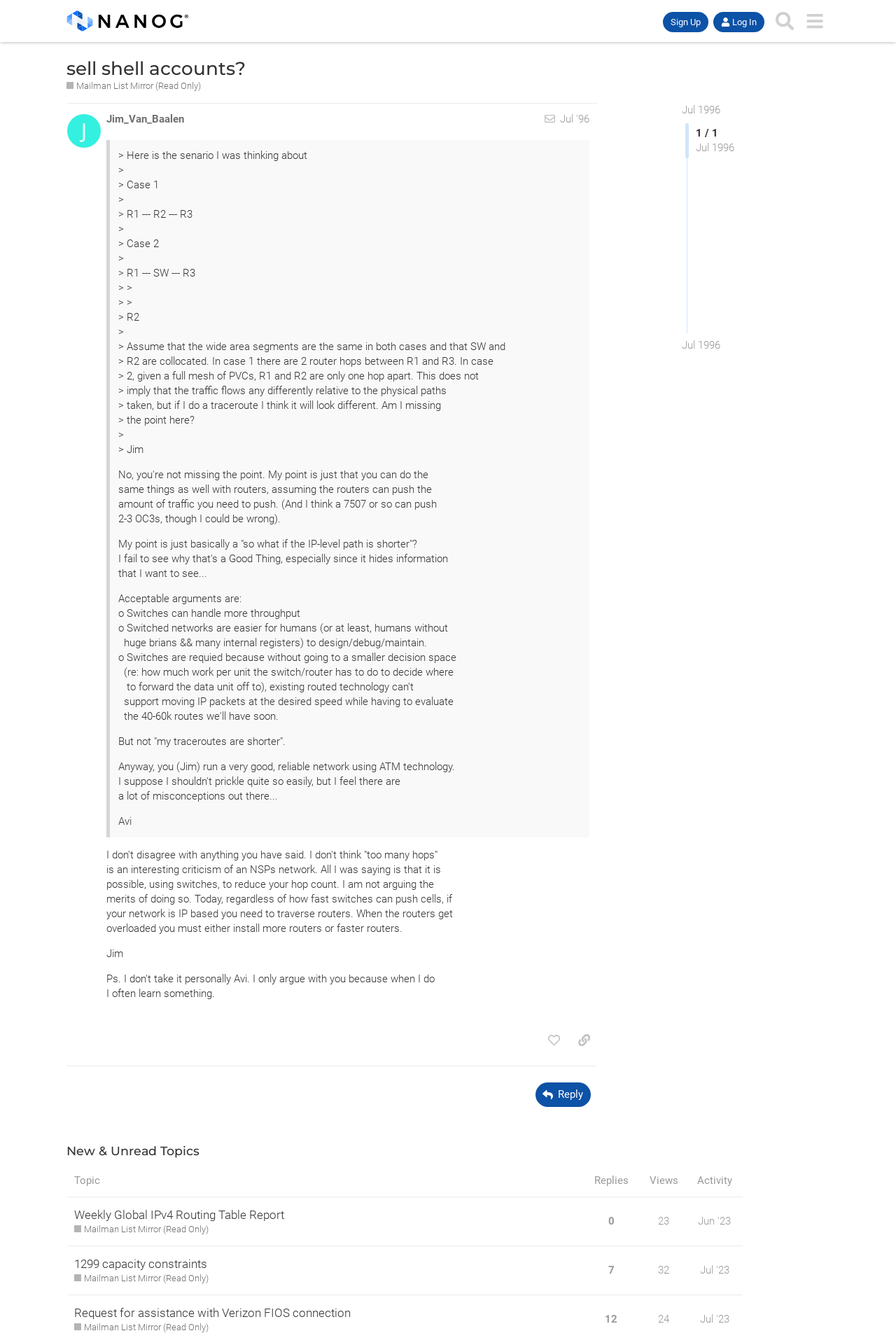Identify the first-level heading on the webpage and generate its text content.

sell shell accounts?